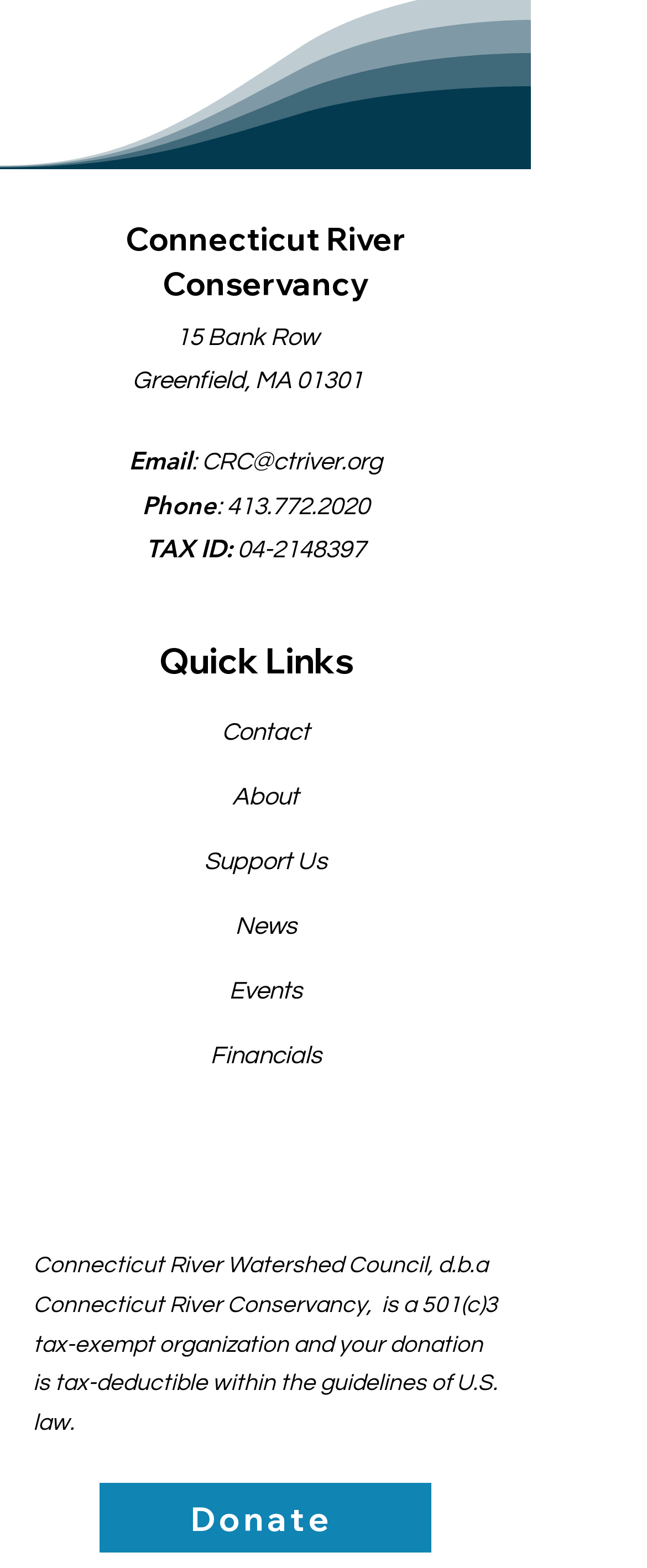Can you identify the bounding box coordinates of the clickable region needed to carry out this instruction: 'donate to the organization'? The coordinates should be four float numbers within the range of 0 to 1, stated as [left, top, right, bottom].

[0.154, 0.946, 0.667, 0.99]